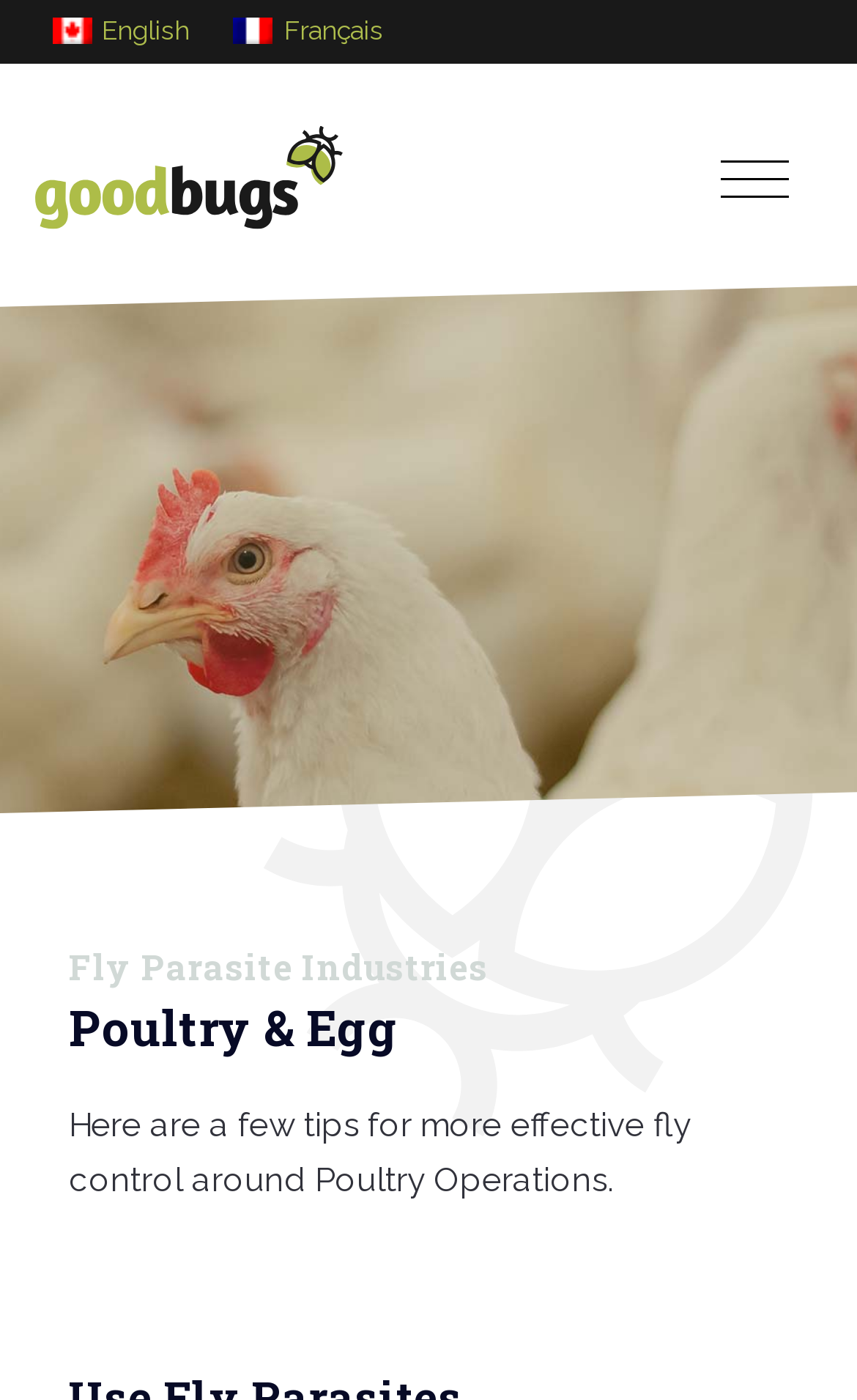Identify the bounding box coordinates for the UI element described as: "English". The coordinates should be provided as four floats between 0 and 1: [left, top, right, bottom].

[0.035, 0.011, 0.247, 0.031]